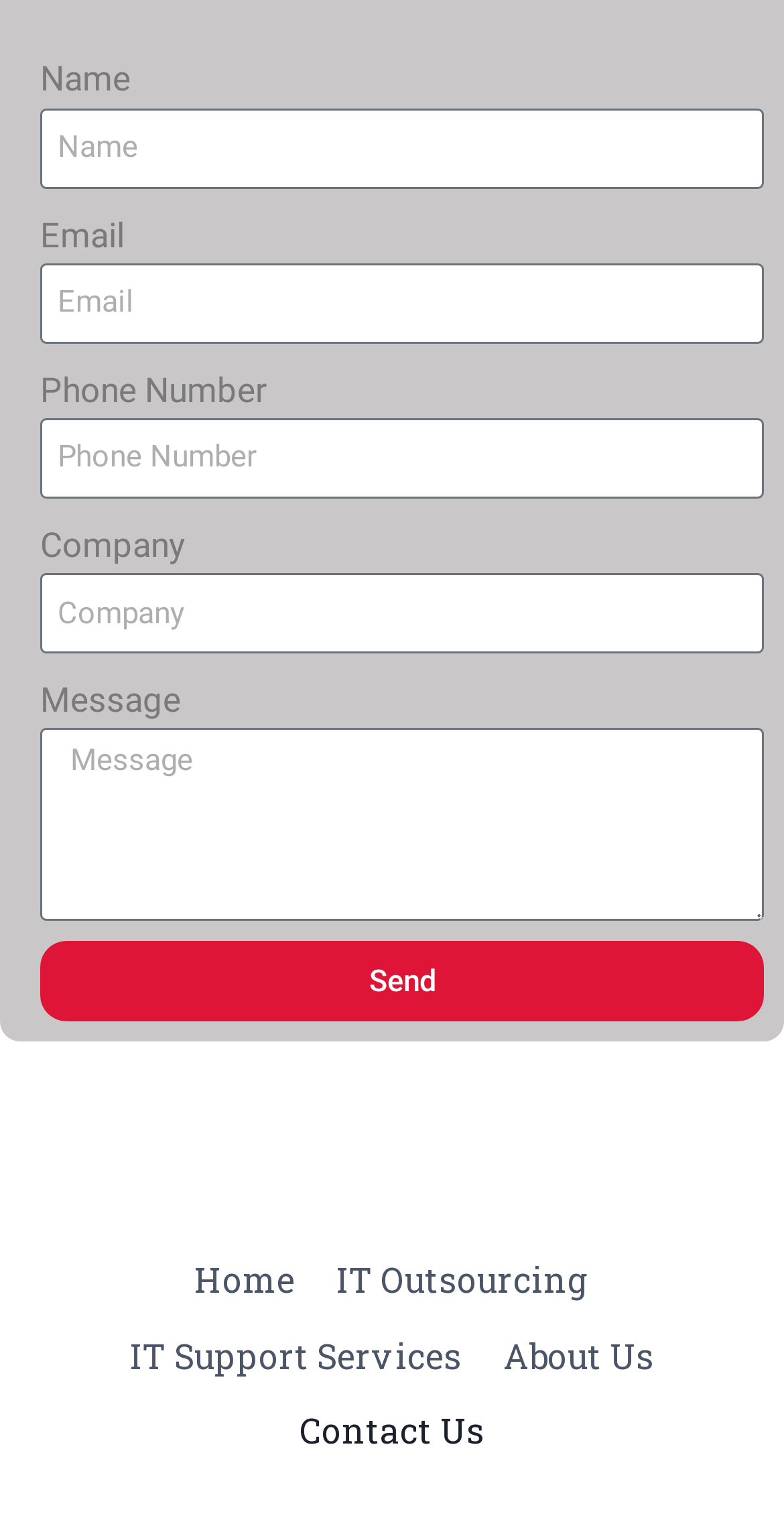What is the purpose of the 'Send' button?
Refer to the image and answer the question using a single word or phrase.

To send a message